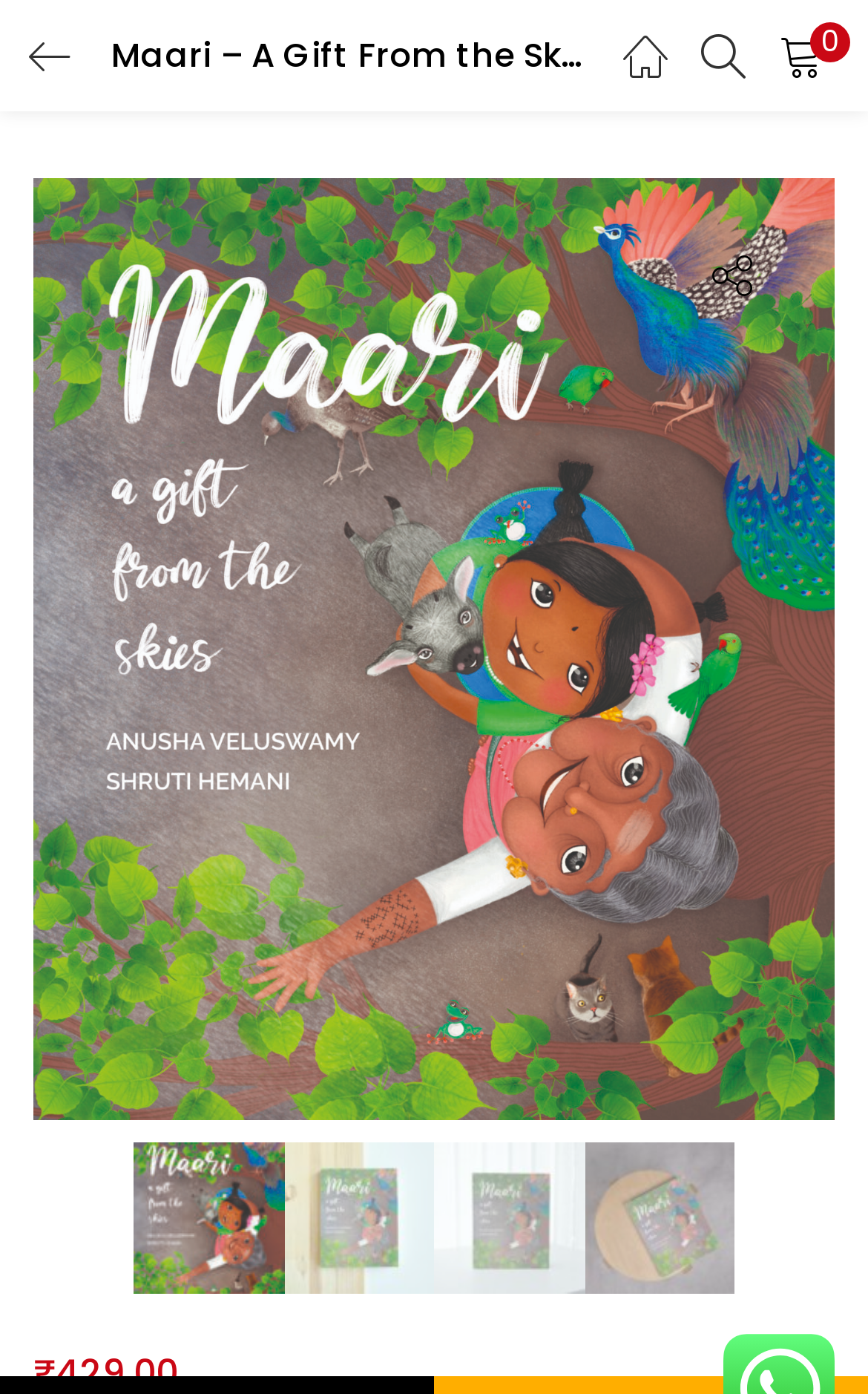Please identify the bounding box coordinates of the element's region that needs to be clicked to fulfill the following instruction: "Register". The bounding box coordinates should consist of four float numbers between 0 and 1, i.e., [left, top, right, bottom].

[0.567, 0.0, 1.0, 0.08]